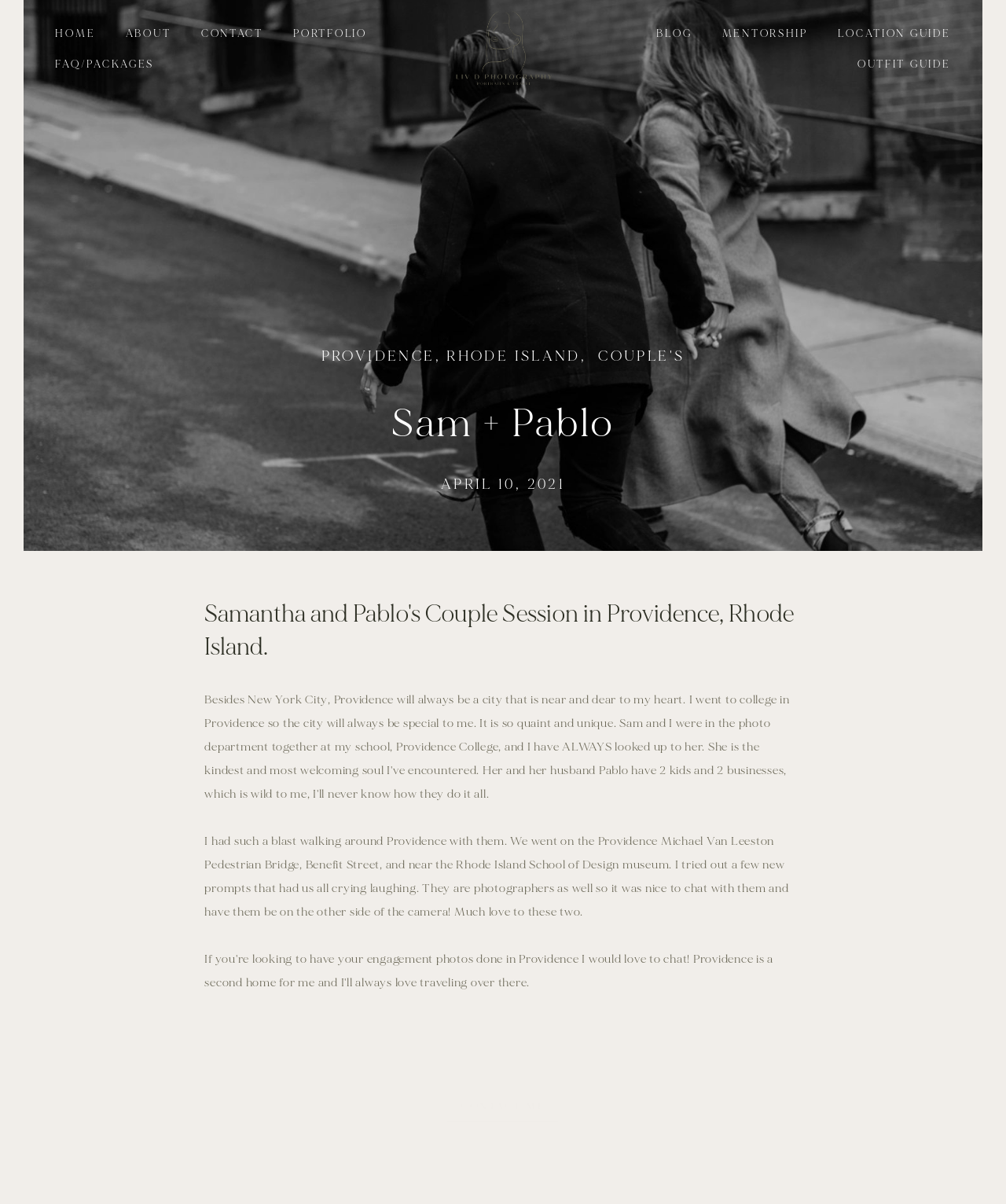Pinpoint the bounding box coordinates of the element that must be clicked to accomplish the following instruction: "view portfolio". The coordinates should be in the format of four float numbers between 0 and 1, i.e., [left, top, right, bottom].

[0.277, 0.019, 0.38, 0.038]